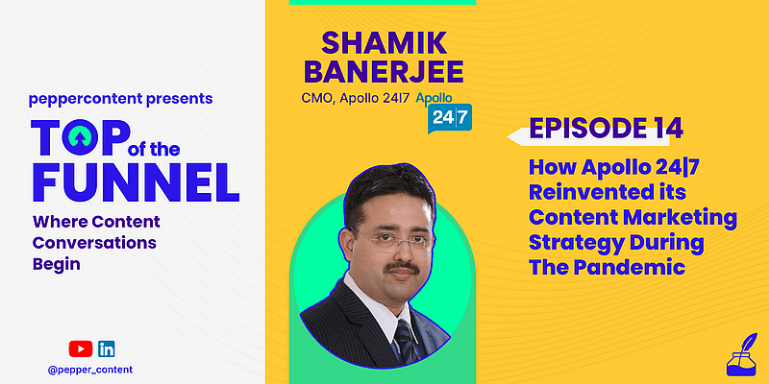What is the focus of the podcast episode?
Answer the question with a single word or phrase derived from the image.

Content marketing strategy